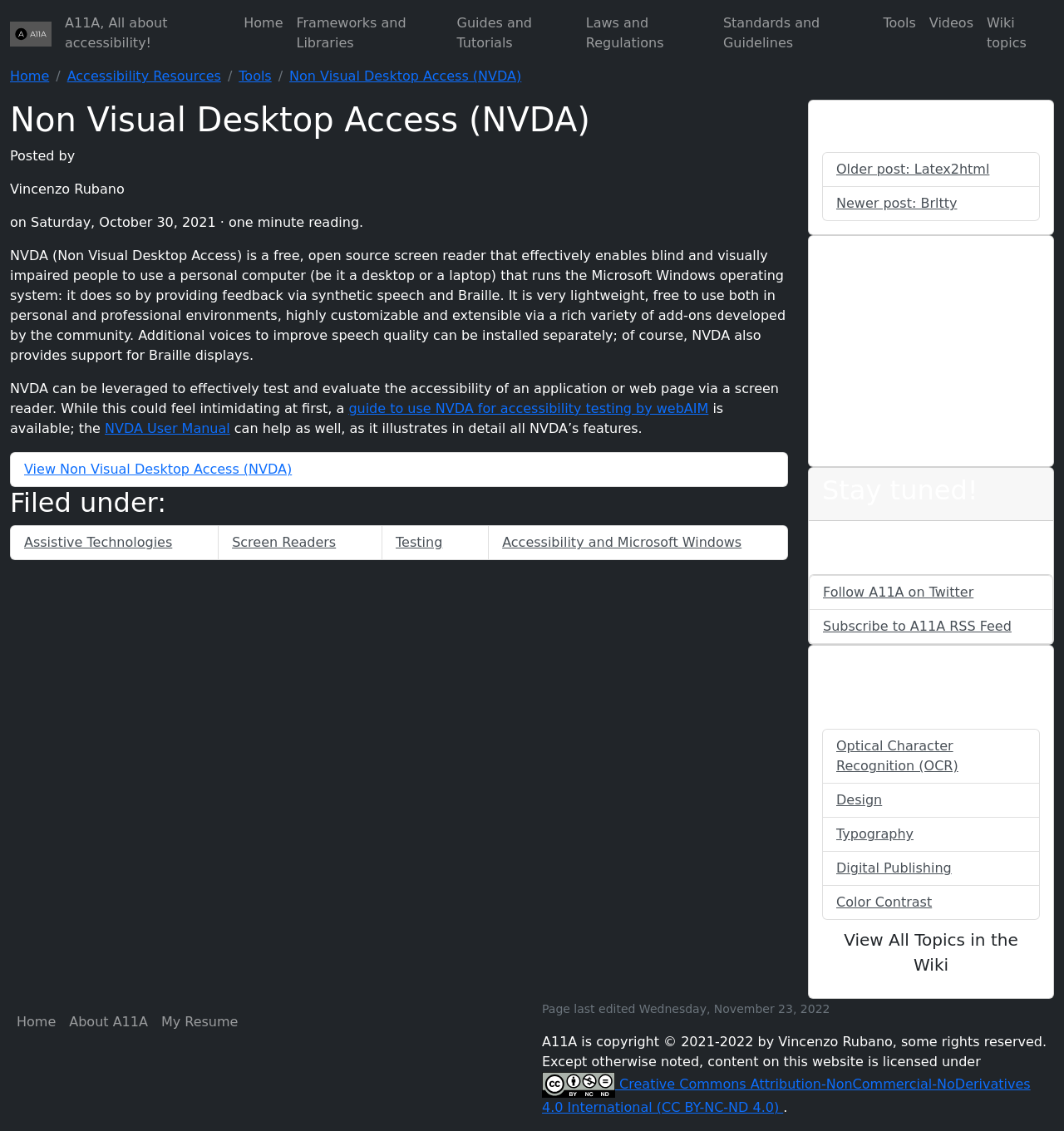Determine the bounding box coordinates for the area that needs to be clicked to fulfill this task: "Read the article about Non Visual Desktop Access (NVDA)". The coordinates must be given as four float numbers between 0 and 1, i.e., [left, top, right, bottom].

[0.009, 0.088, 0.741, 0.496]